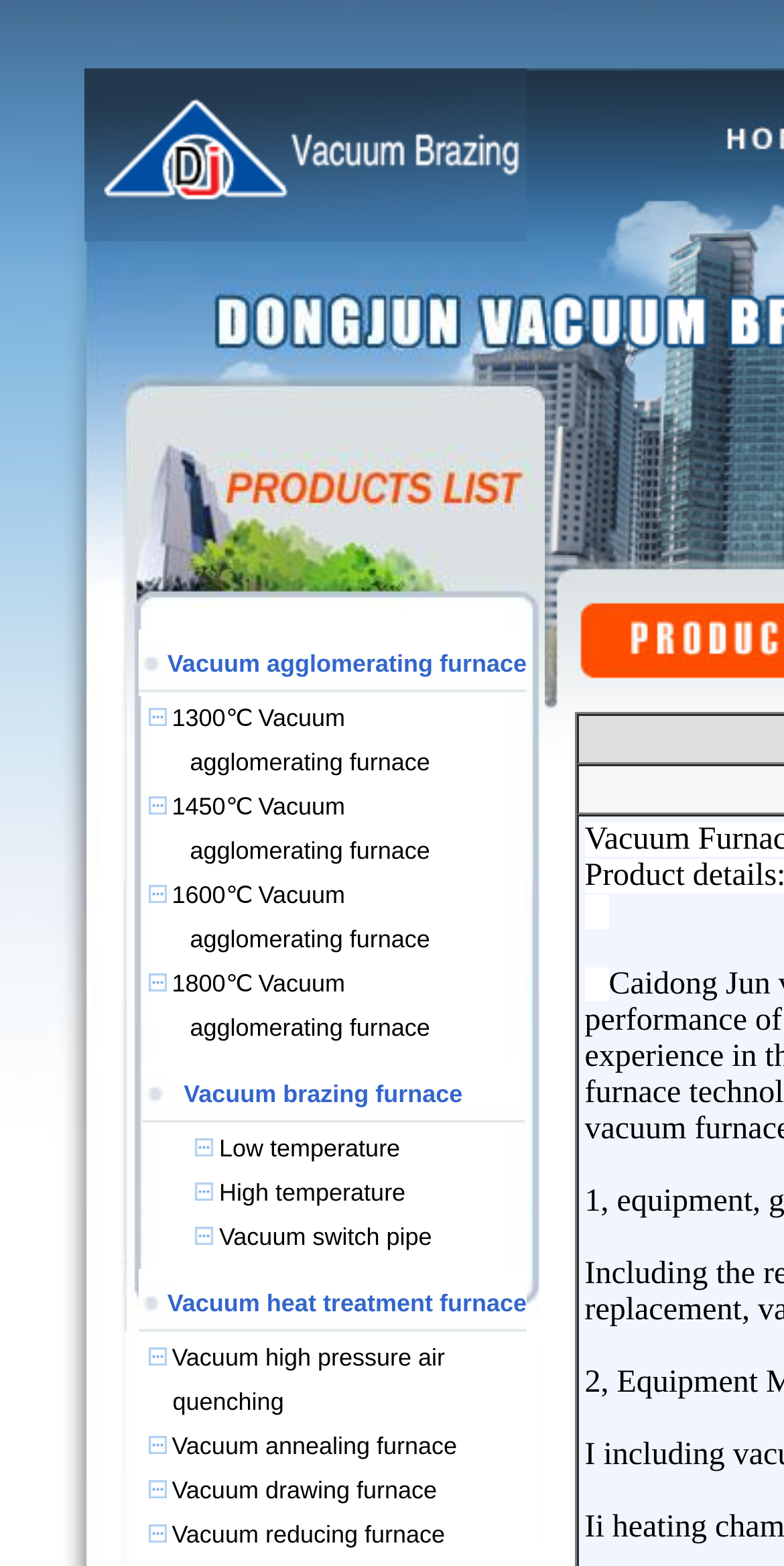Determine the bounding box coordinates for the UI element with the following description: "Low temperature". The coordinates should be four float numbers between 0 and 1, represented as [left, top, right, bottom].

[0.279, 0.724, 0.51, 0.742]